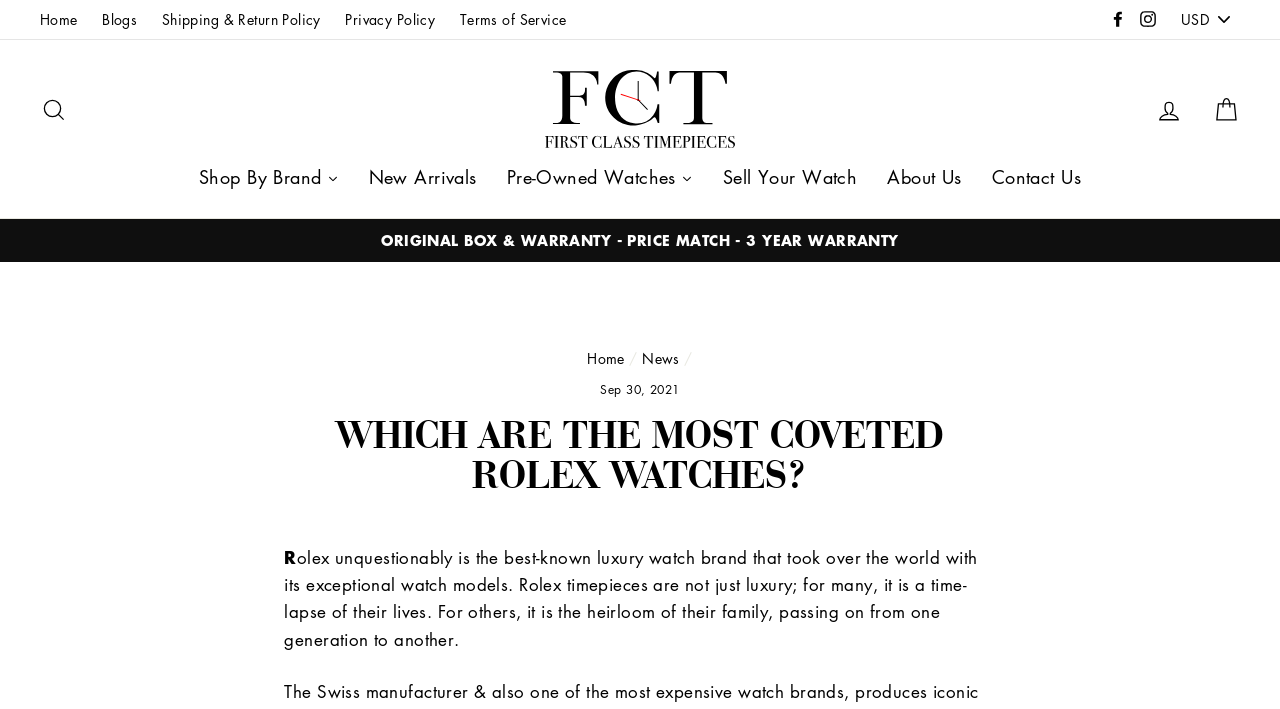What is the date mentioned in the article?
Craft a detailed and extensive response to the question.

The date 'Sep 30, 2021' is mentioned in the article, which is likely the publication date or a relevant date related to the topic.